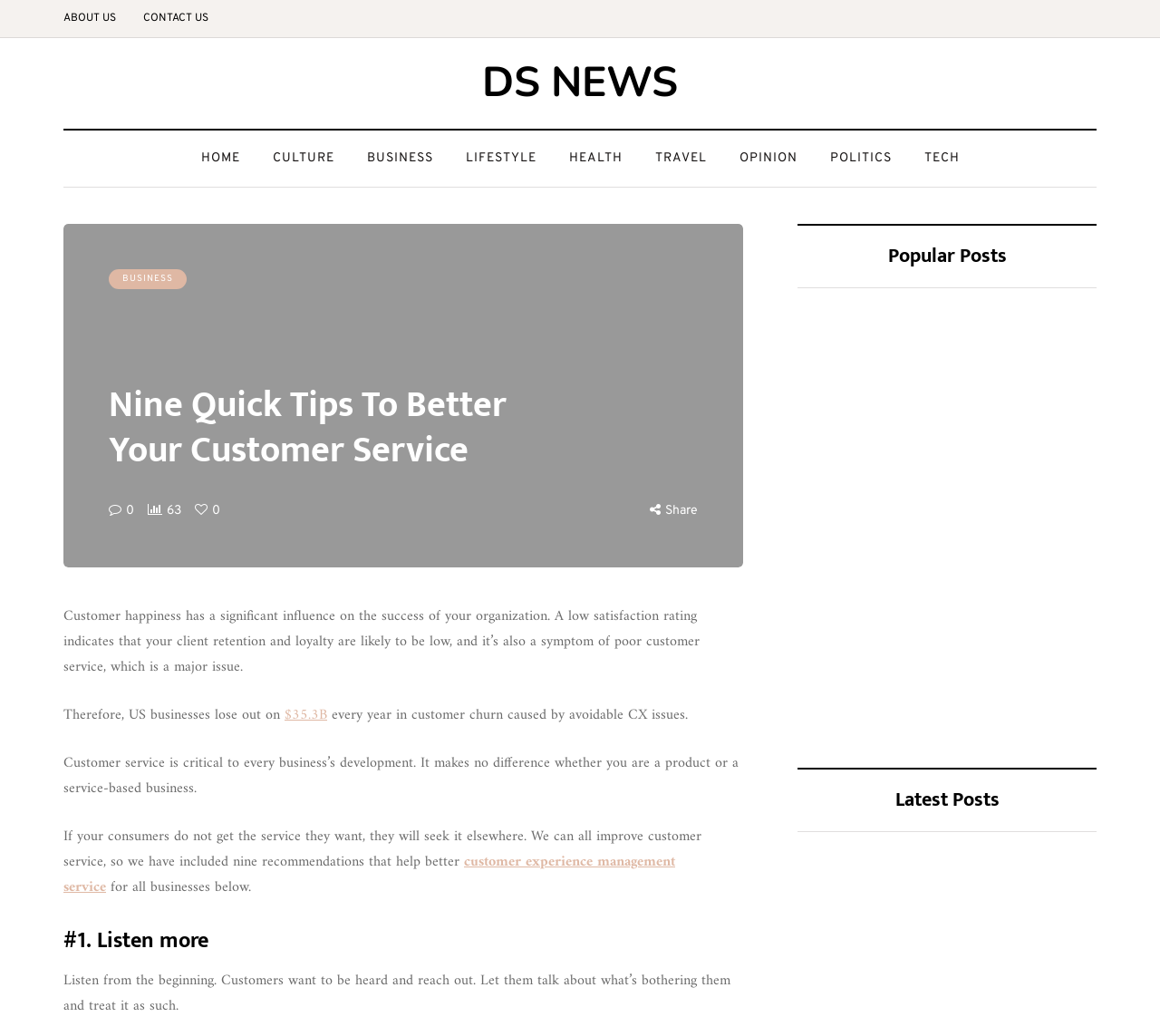Bounding box coordinates are specified in the format (top-left x, top-left y, bottom-right x, bottom-right y). All values are floating point numbers bounded between 0 and 1. Please provide the bounding box coordinate of the region this sentence describes: About us

[0.055, 0.0, 0.112, 0.036]